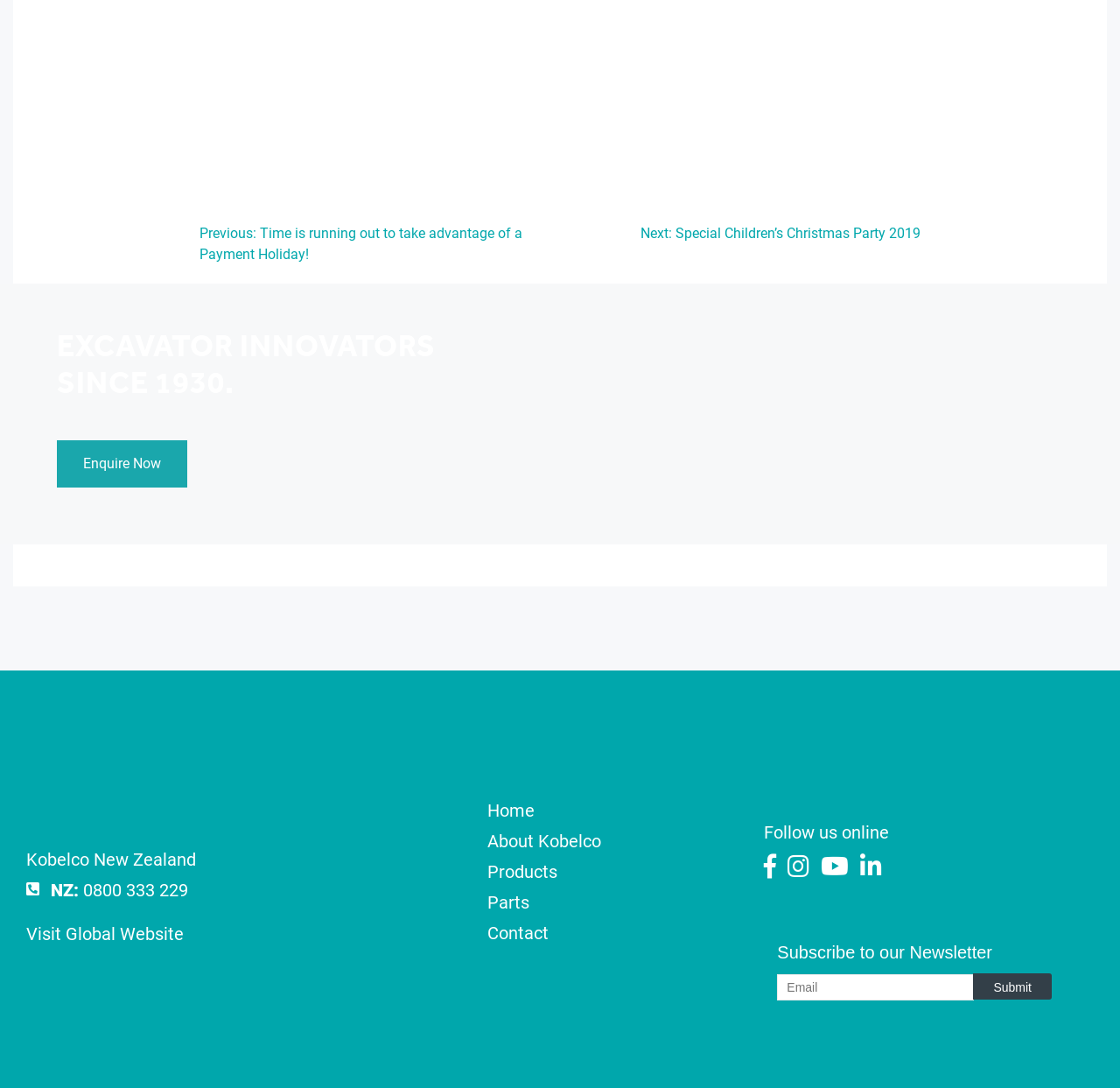Identify the bounding box coordinates of the region that should be clicked to execute the following instruction: "Subscribe to the Newsletter".

[0.694, 0.896, 0.87, 0.92]